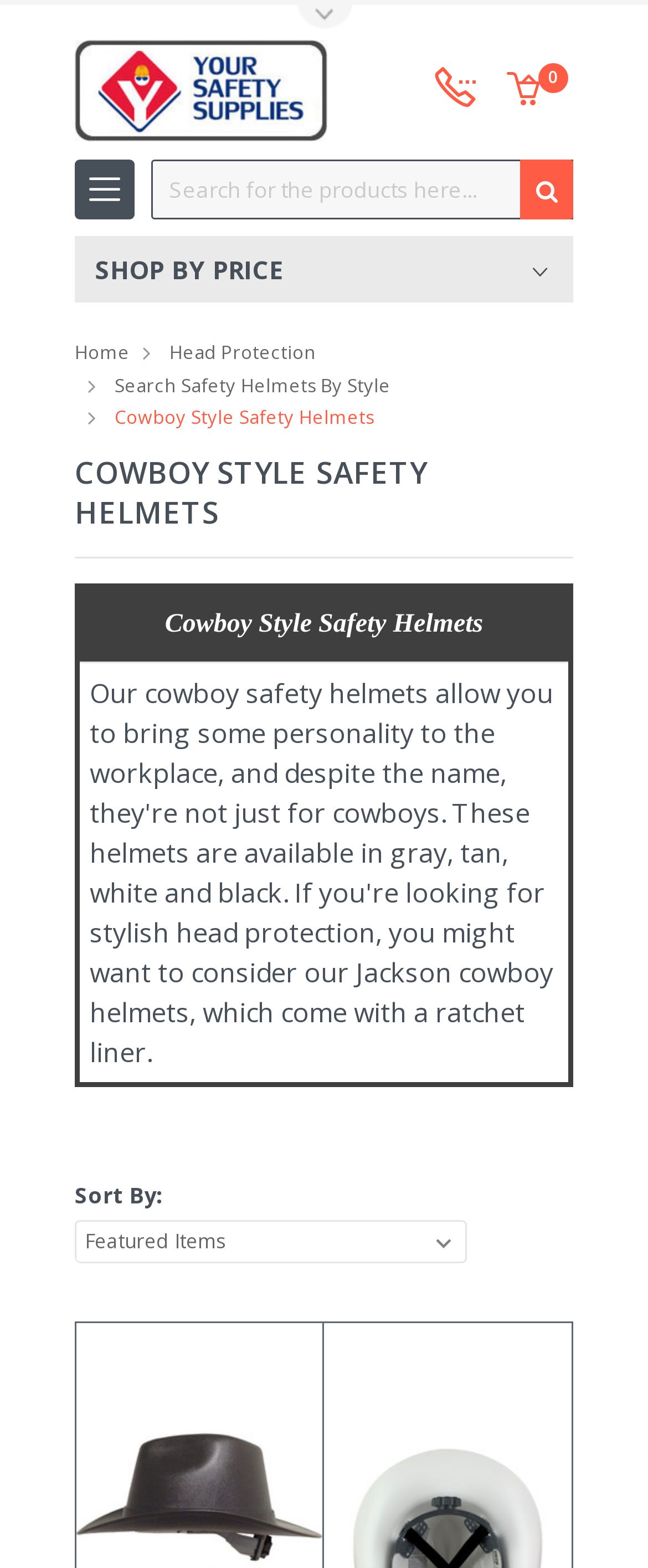Specify the bounding box coordinates of the region I need to click to perform the following instruction: "Sort safety helmets by price". The coordinates must be four float numbers in the range of 0 to 1, i.e., [left, top, right, bottom].

[0.115, 0.778, 0.721, 0.805]